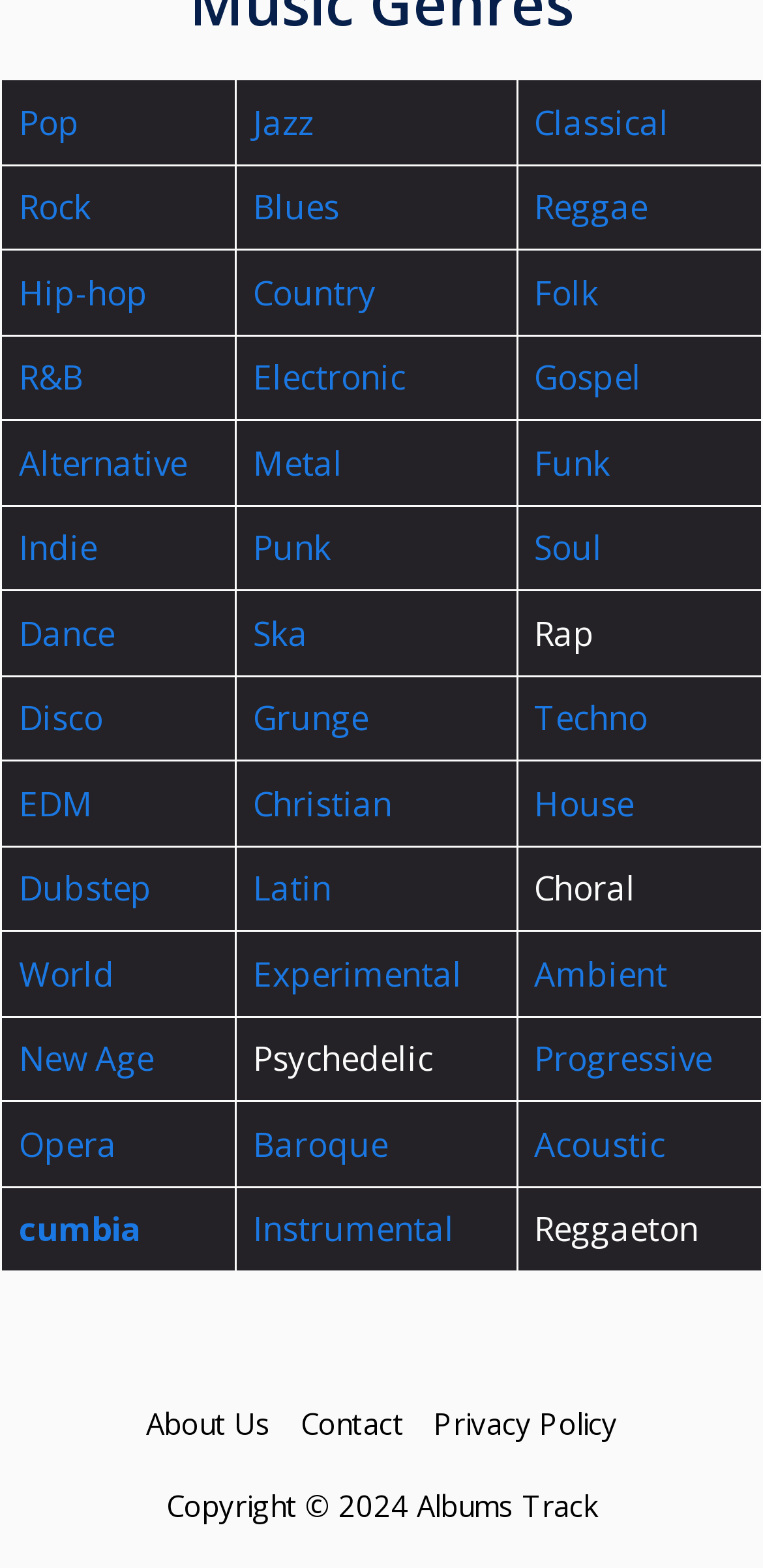Answer the question in one word or a short phrase:
What is the music genre located in the last gridcell?

New Age